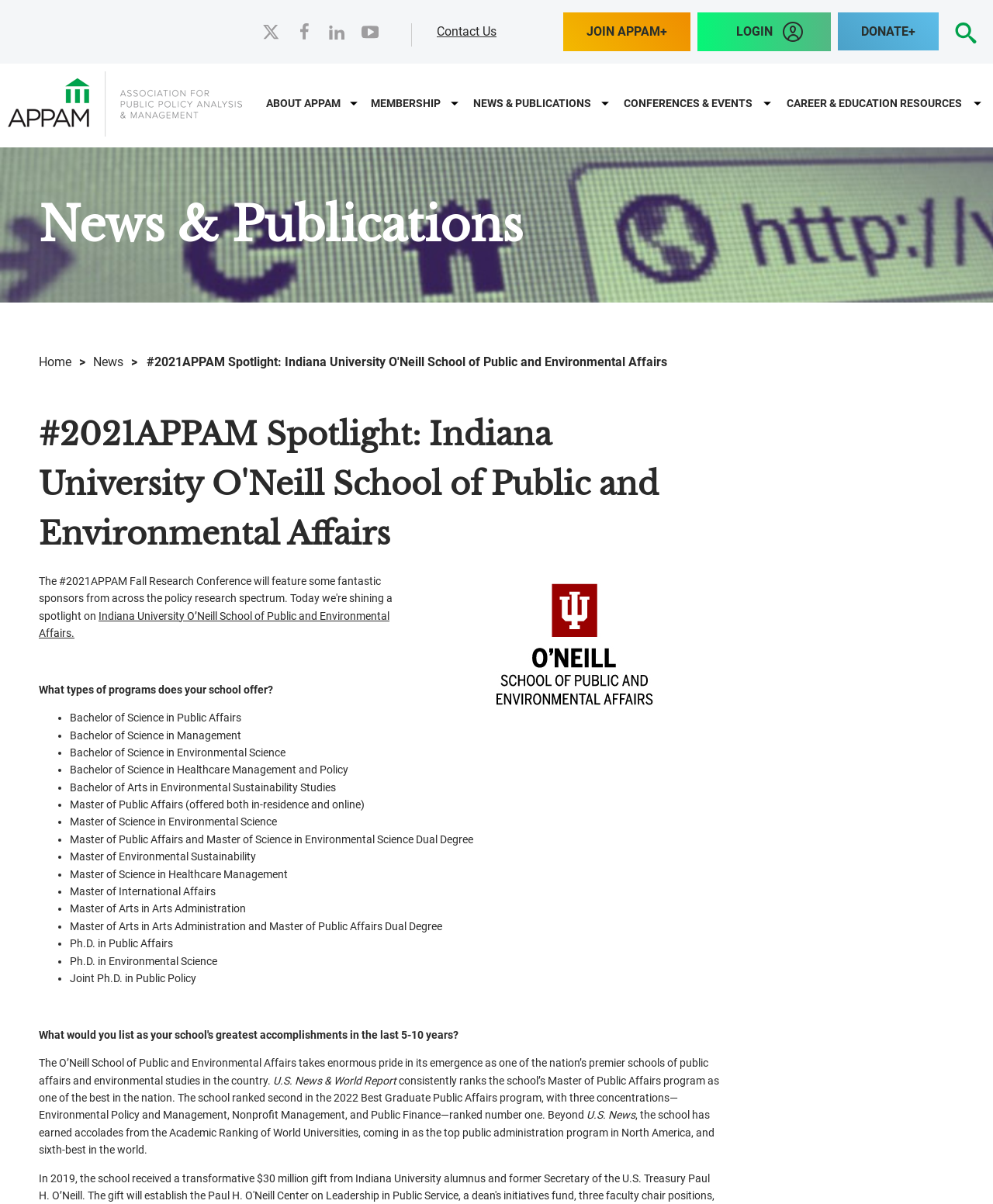What is the orientation of the site navigation menu?
Based on the image, provide your answer in one word or phrase.

Horizontal